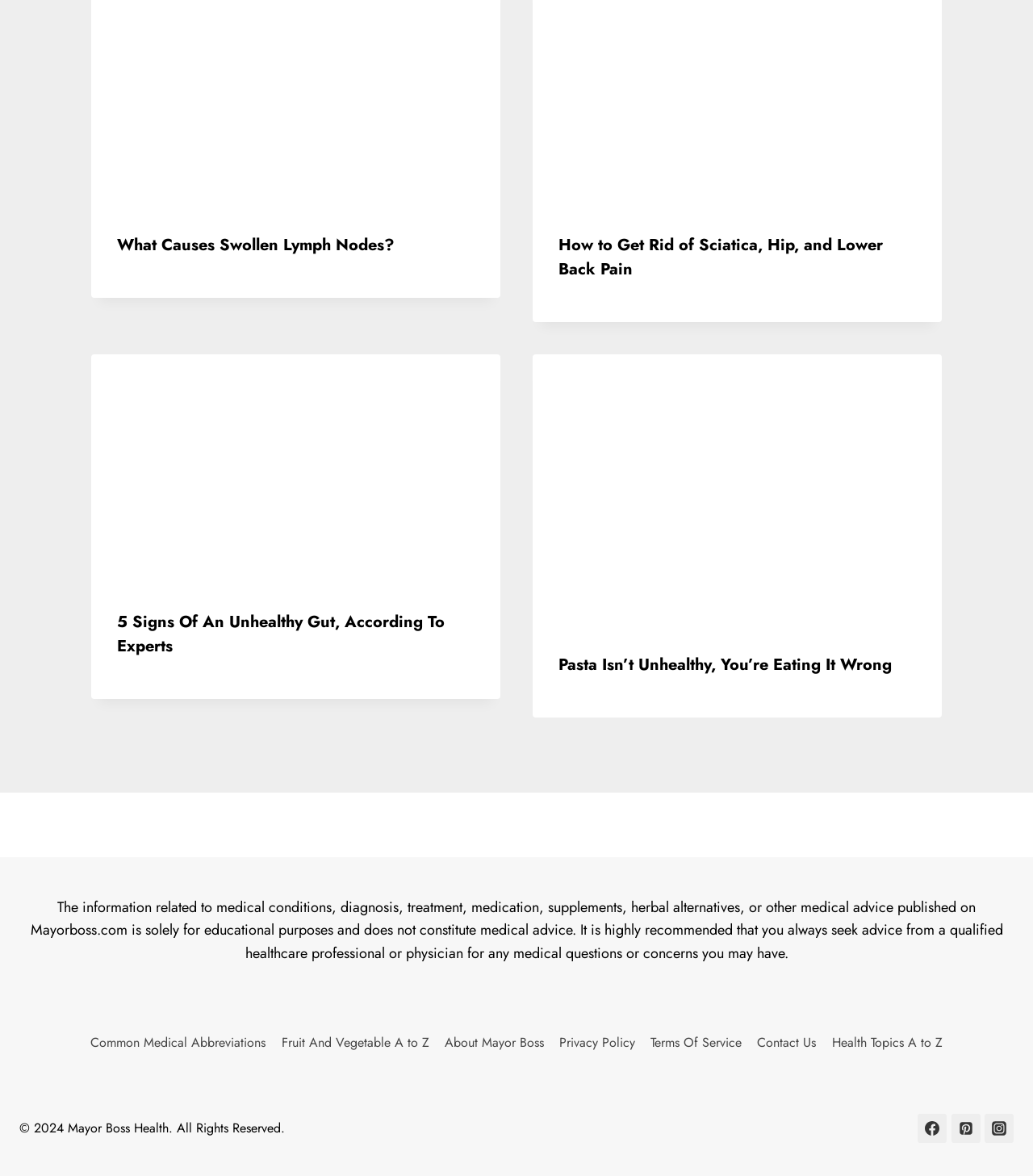Provide a short answer using a single word or phrase for the following question: 
What is the purpose of the website?

Educational purposes